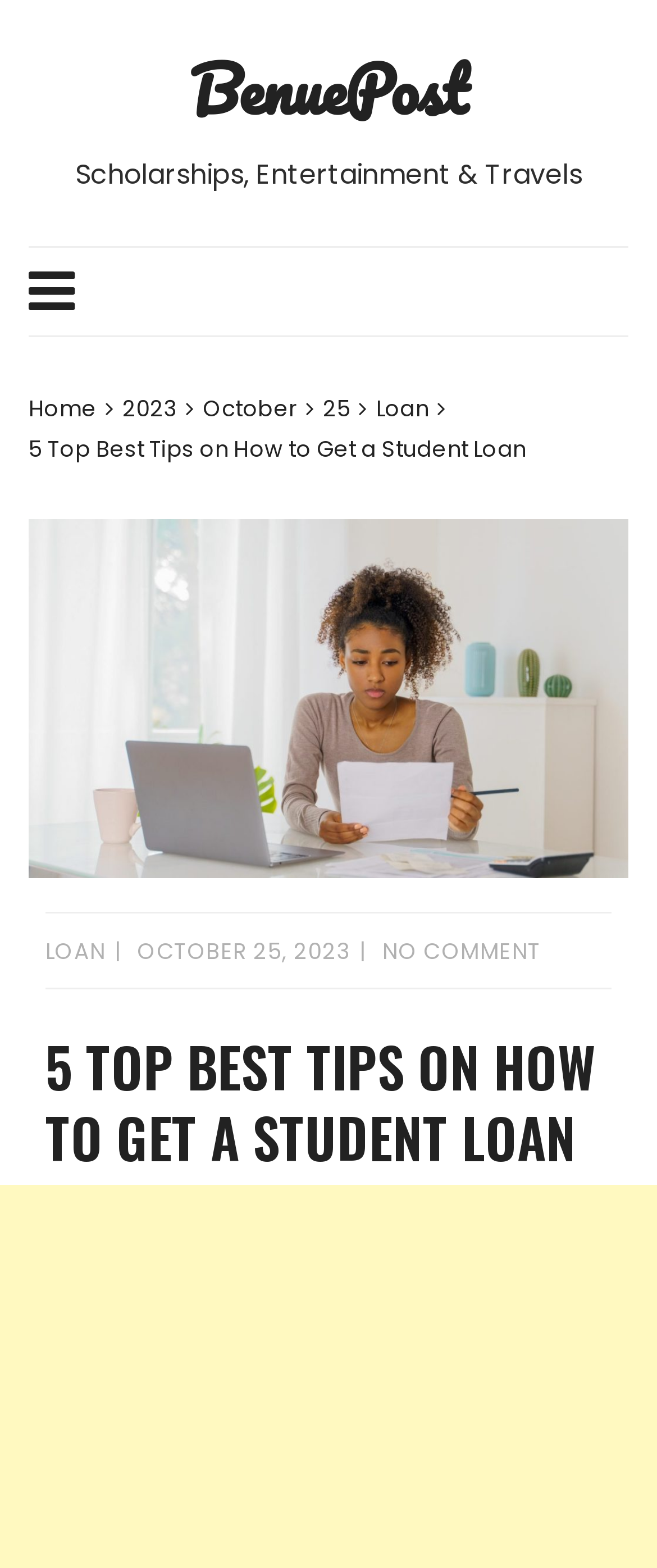What is the category of the webpage?
Answer the question with a single word or phrase, referring to the image.

Scholarships, Entertainment & Travels